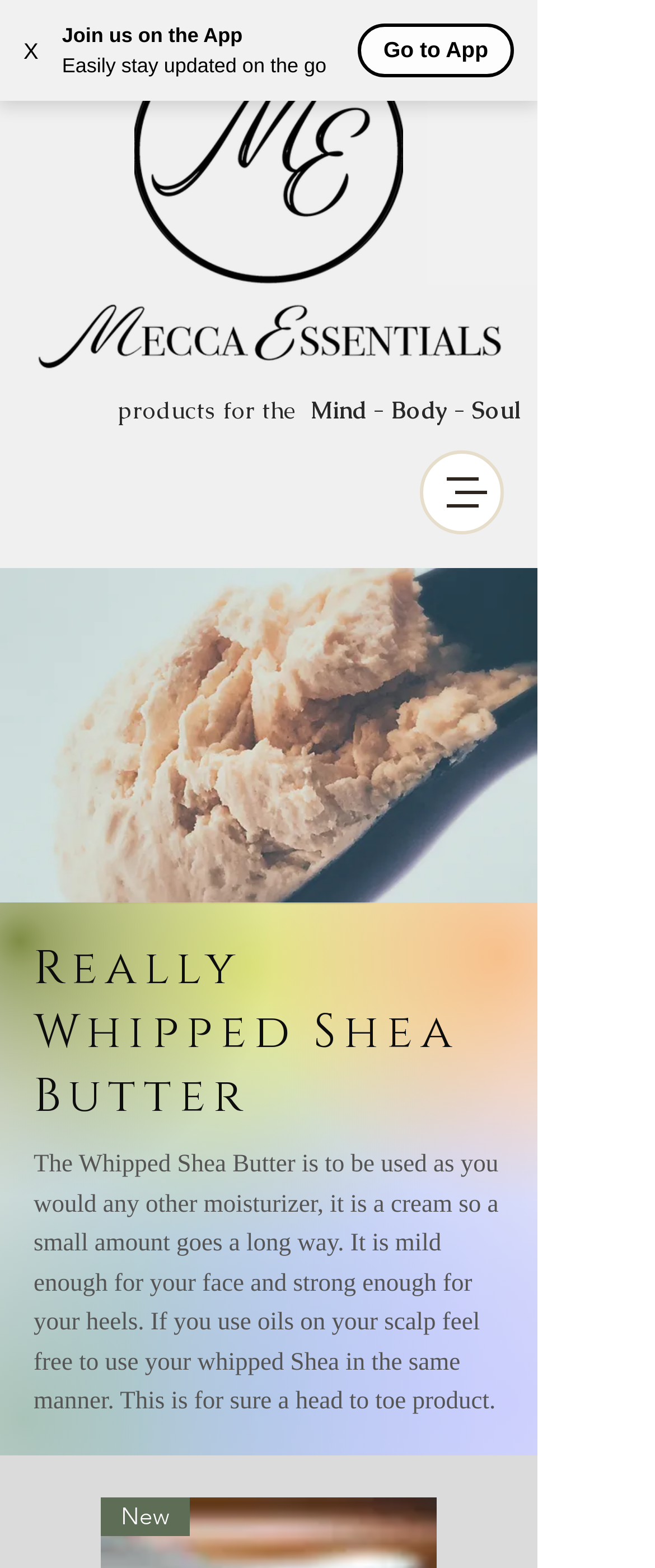Please give a succinct answer using a single word or phrase:
What is the purpose of the Whipped Shea Butter?

Moisturizer